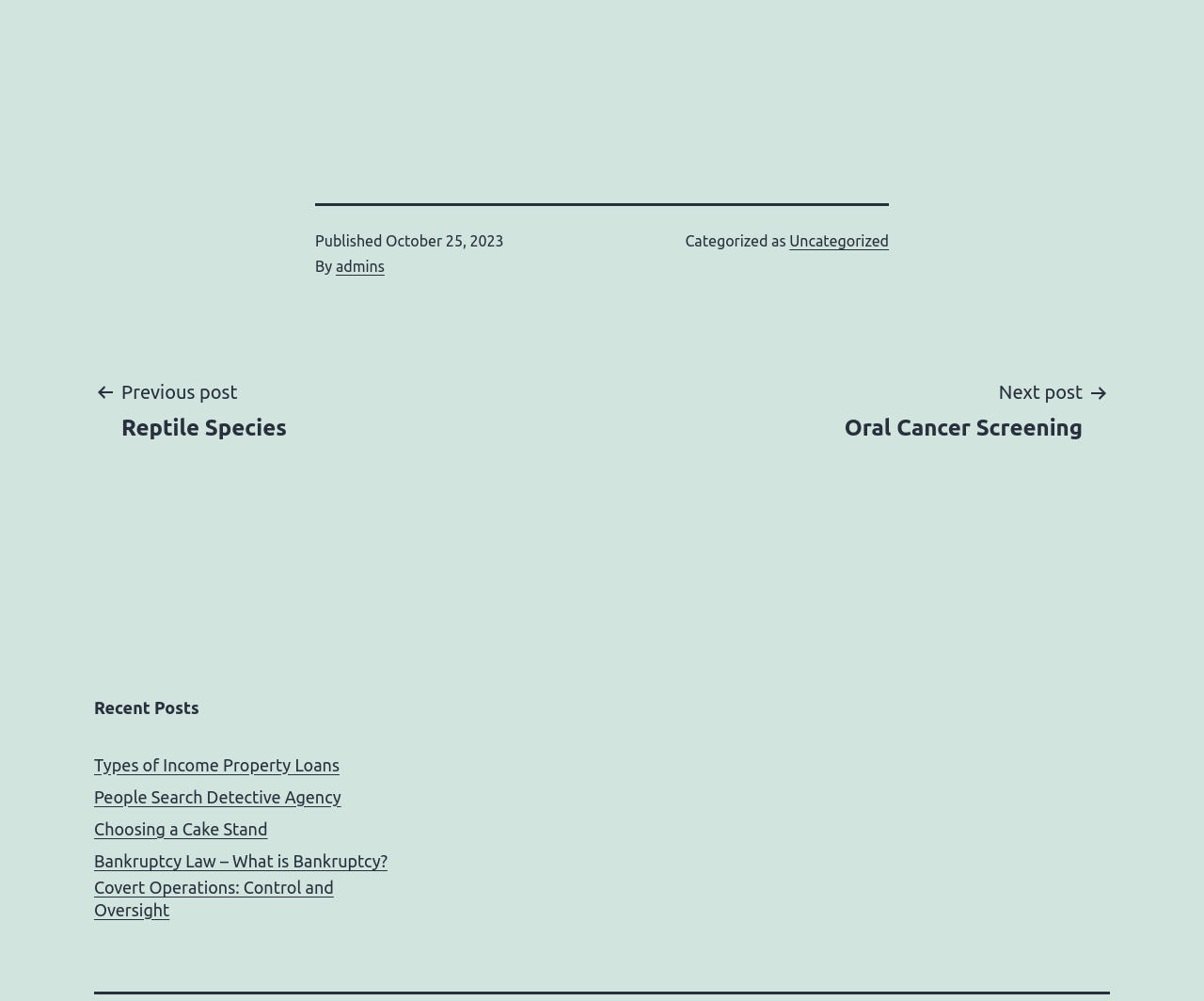Give a one-word or short-phrase answer to the following question: 
How many recent posts are listed?

5